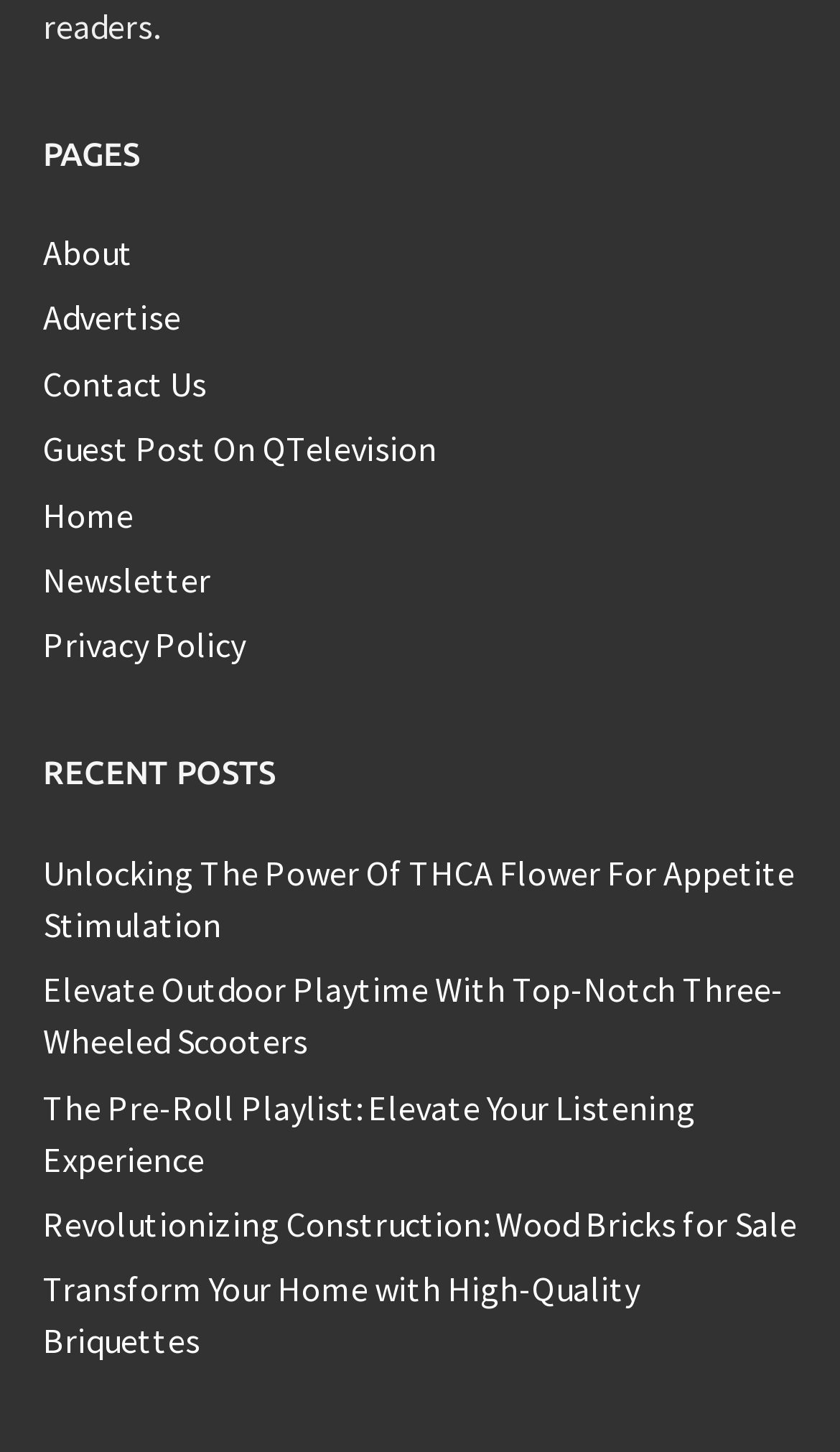Please respond to the question with a concise word or phrase:
How many navigation menus are there on the webpage?

2